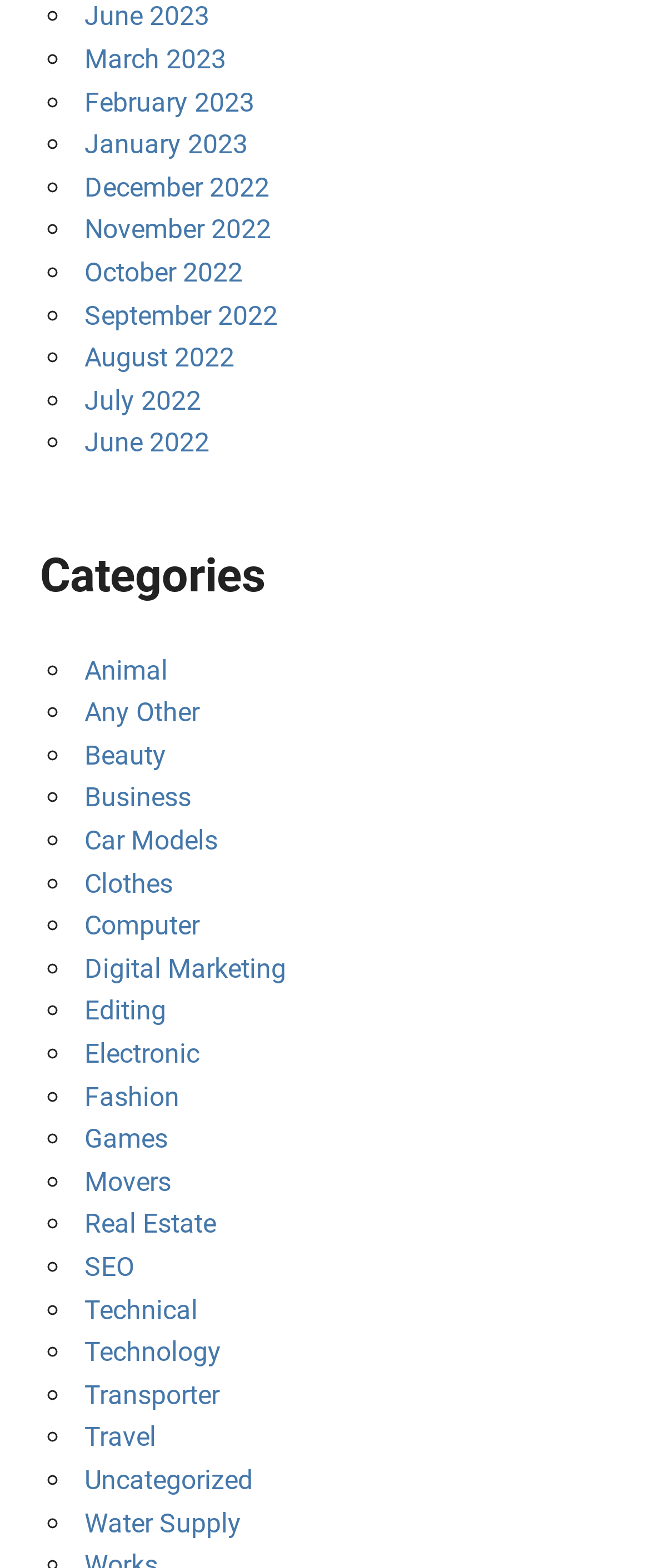Determine the bounding box coordinates for the region that must be clicked to execute the following instruction: "Explore Technology".

[0.13, 0.852, 0.341, 0.872]